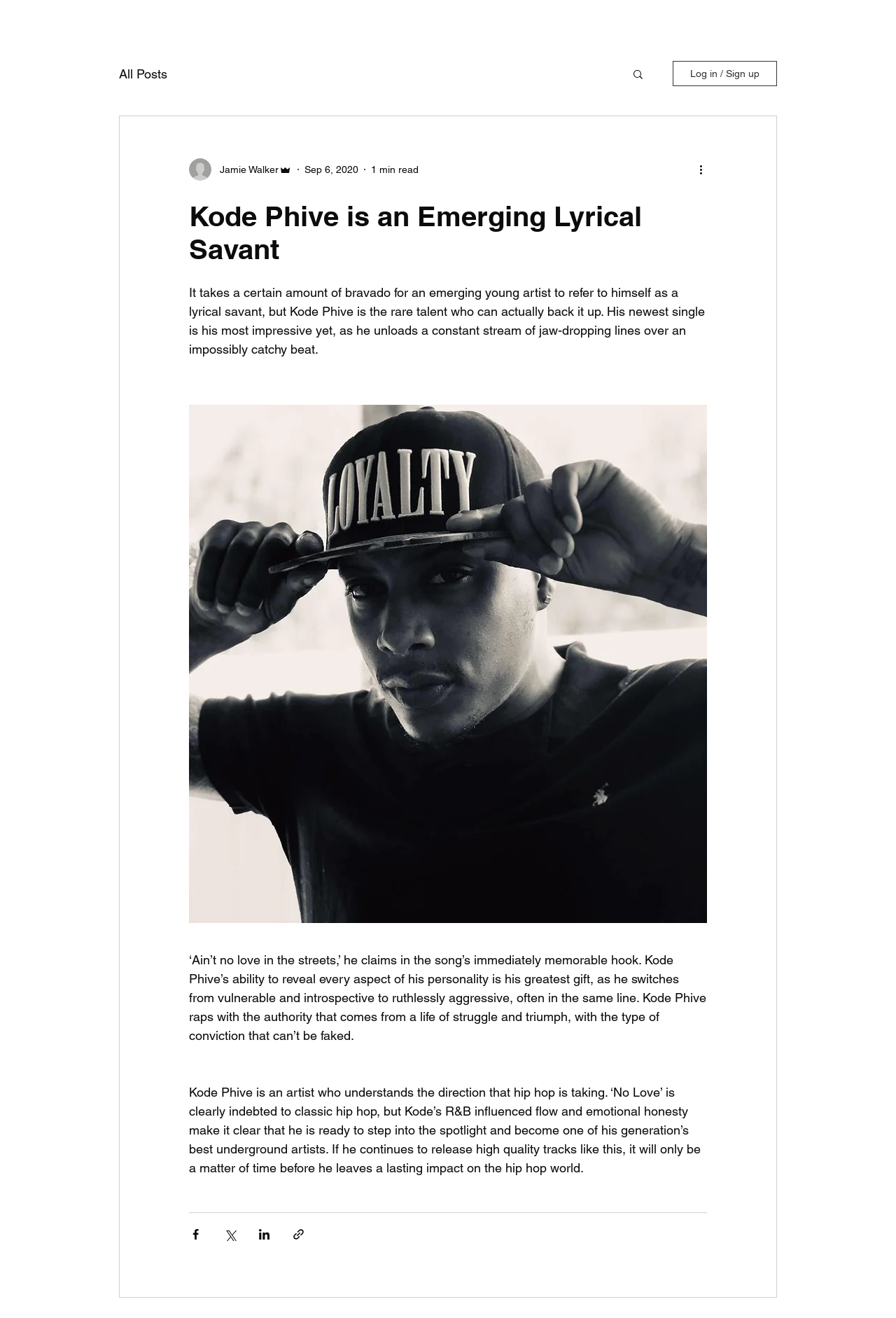Look at the image and answer the question in detail:
What is the name of Kode Phive's newest single?

The article mentions that Kode Phive's newest single is his most impressive yet, and the song's hook is 'Ain't no love in the streets', indicating that the name of the single is 'No Love'.